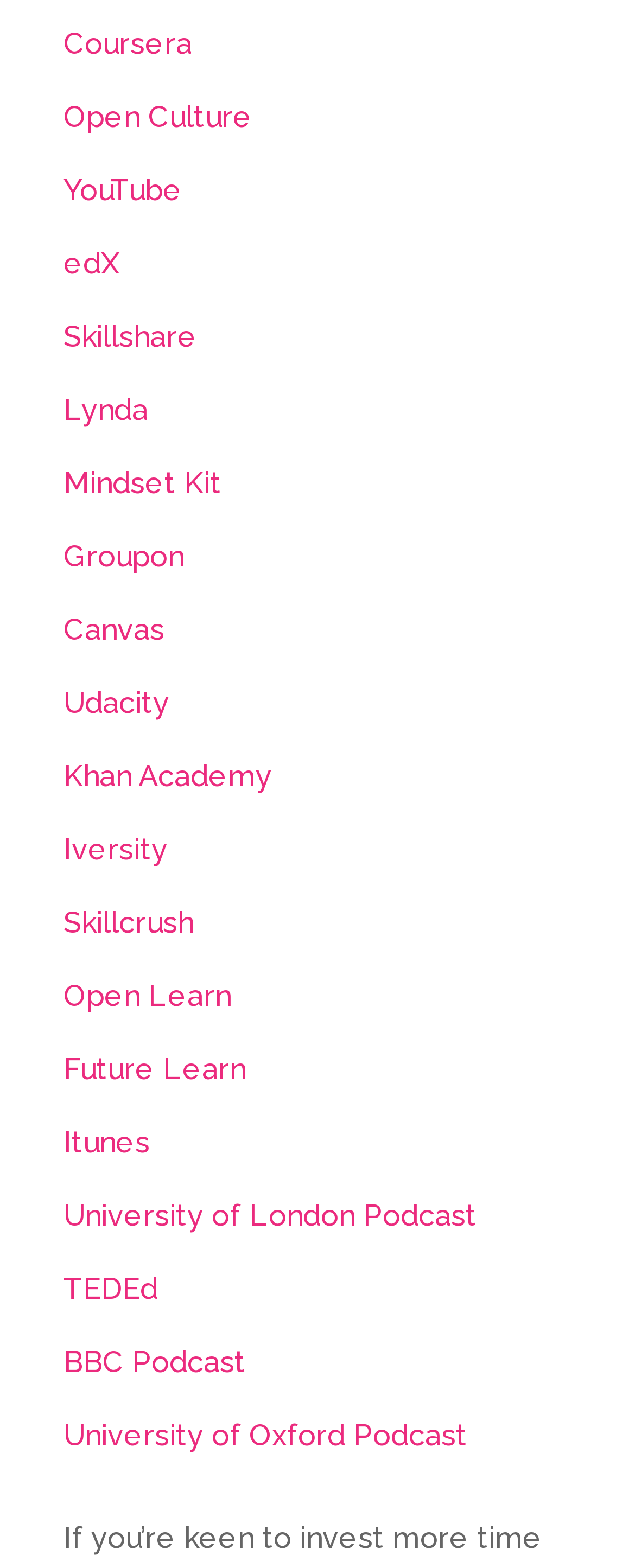Identify the bounding box for the given UI element using the description provided. Coordinates should be in the format (top-left x, top-left y, bottom-right x, bottom-right y) and must be between 0 and 1. Here is the description: University of Oxford Podcast

[0.1, 0.904, 0.749, 0.926]